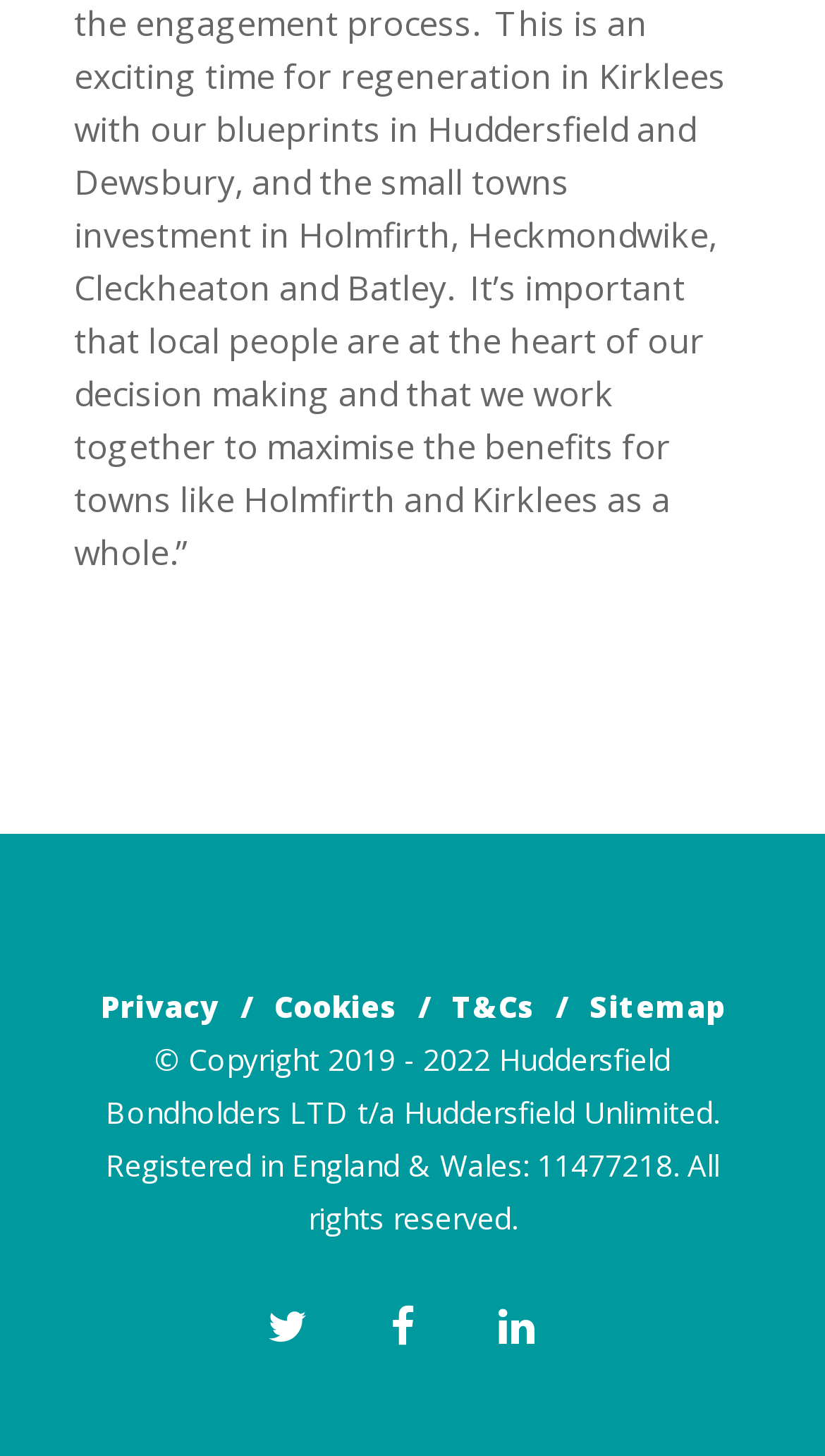Reply to the question with a single word or phrase:
How many social media links are there?

3